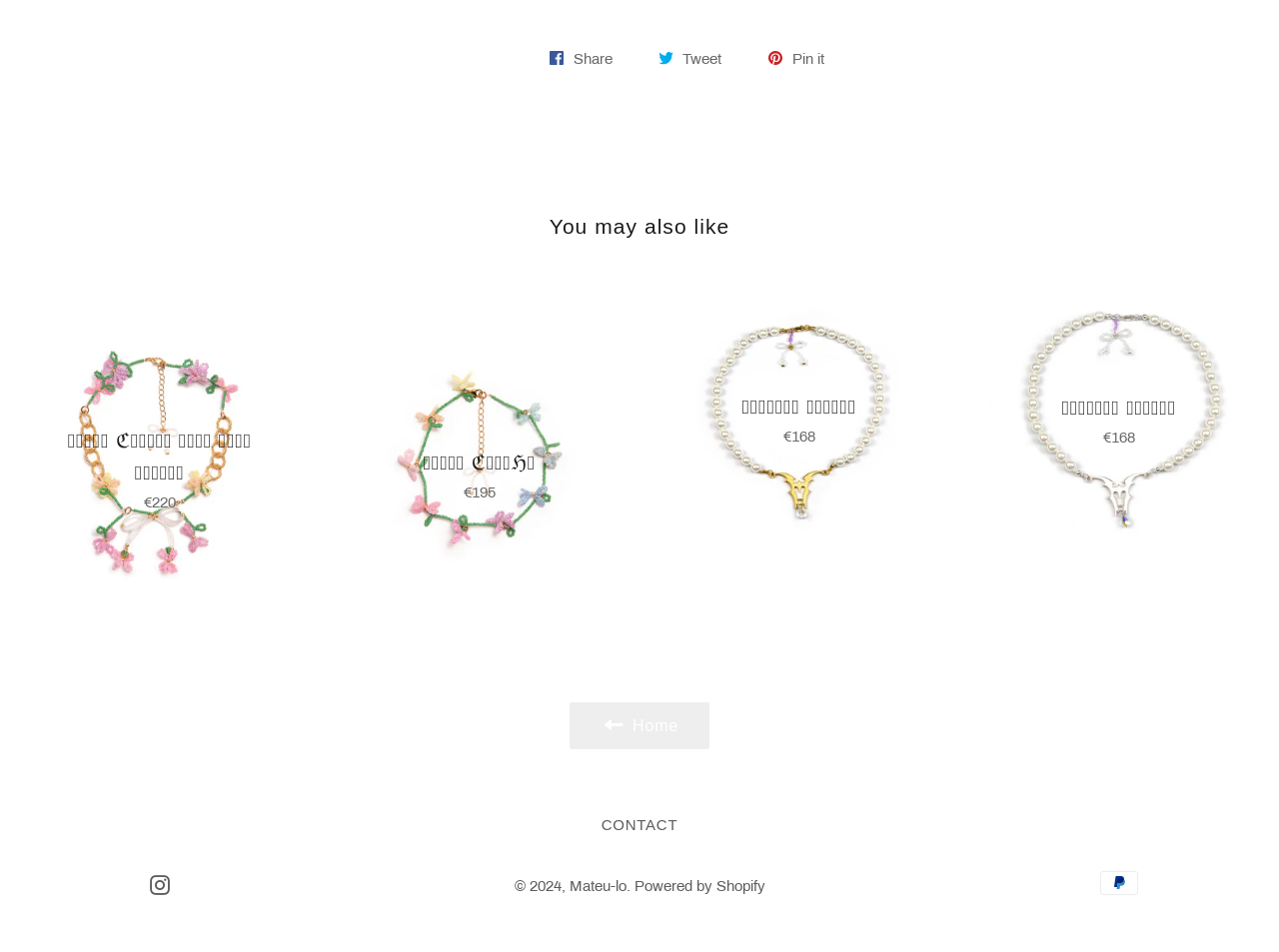What is the name of the company powering the website? Analyze the screenshot and reply with just one word or a short phrase.

Shopify